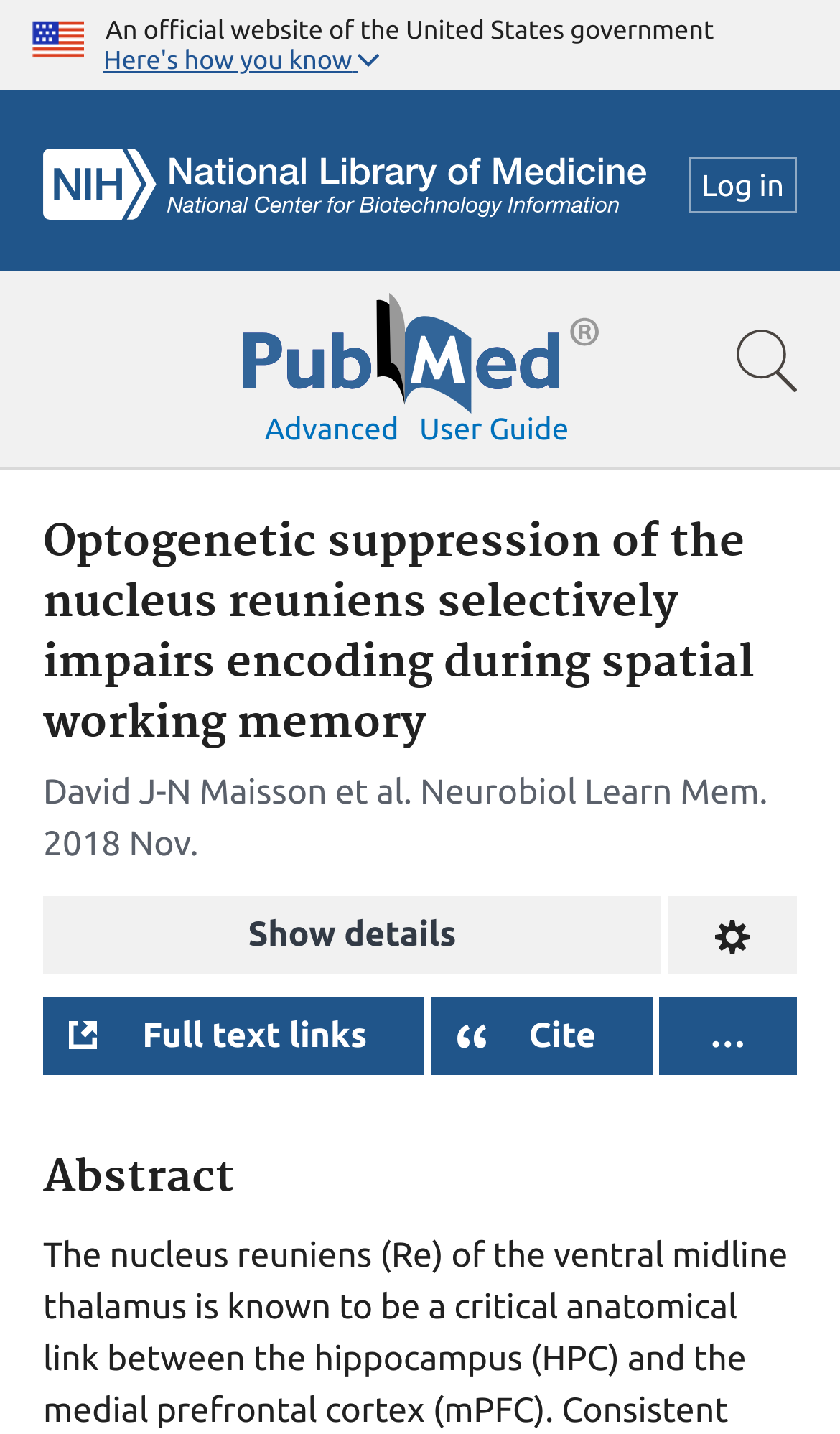Identify the bounding box coordinates for the region to click in order to carry out this instruction: "View full article details". Provide the coordinates using four float numbers between 0 and 1, formatted as [left, top, right, bottom].

[0.051, 0.625, 0.787, 0.679]